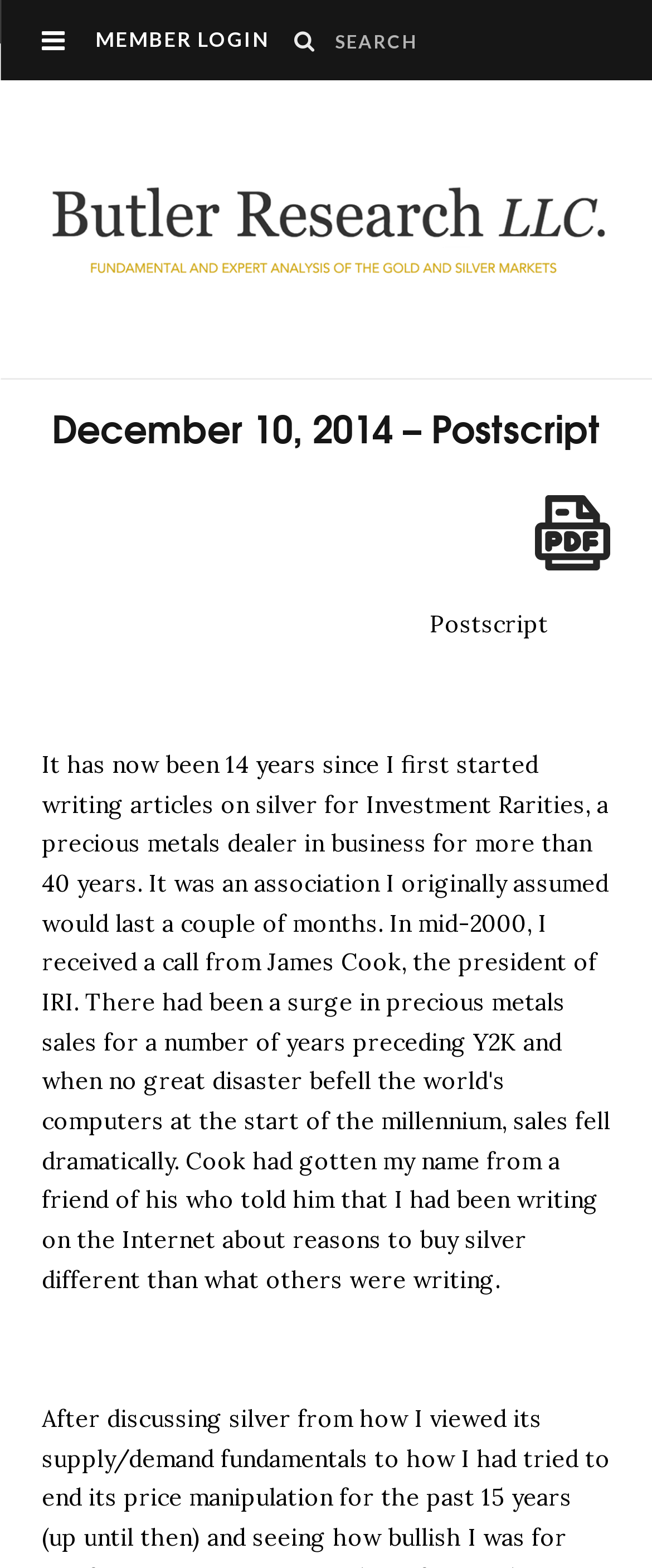Provide a short answer to the following question with just one word or phrase: What is the date mentioned on the webpage?

December 10, 2014